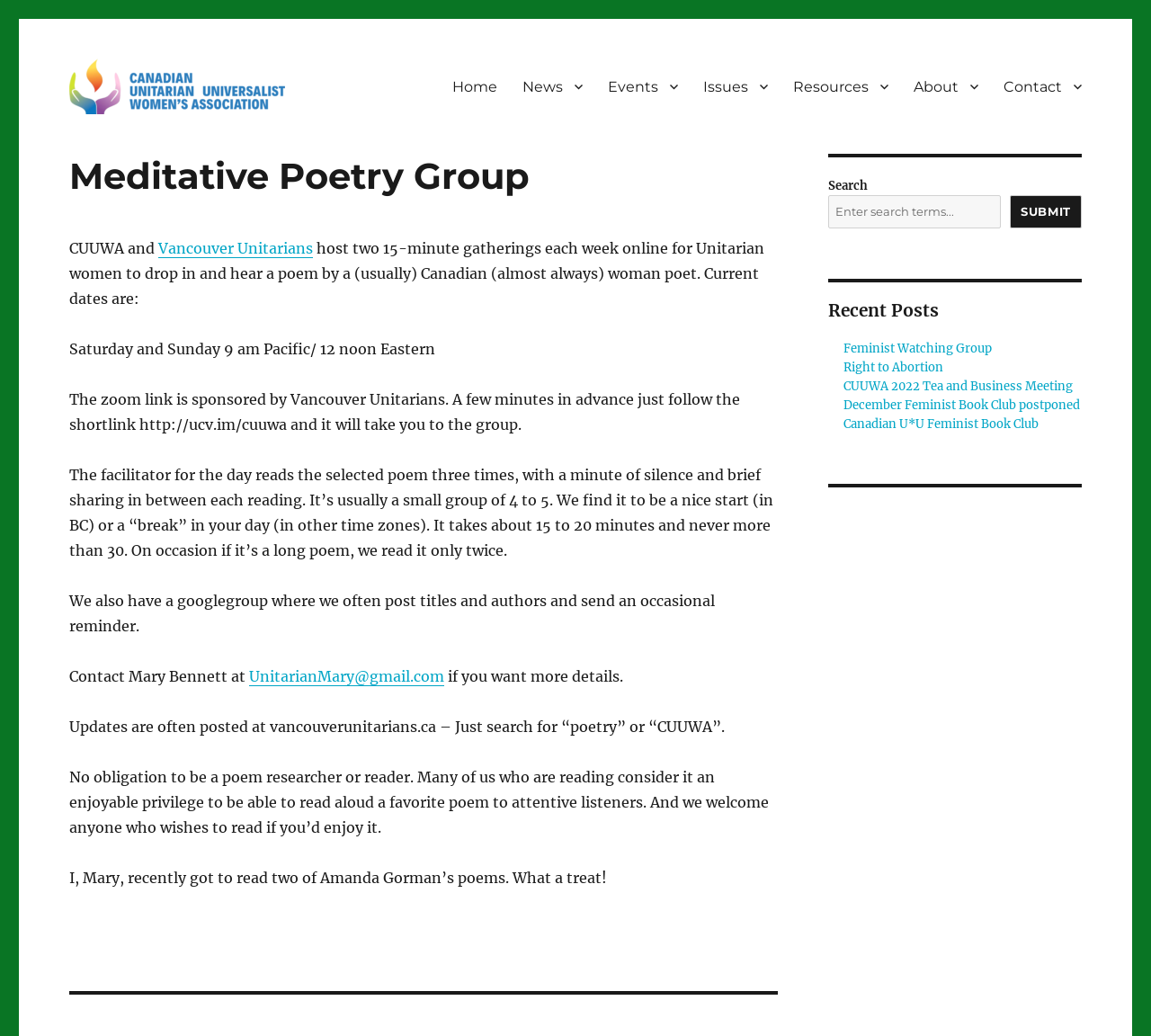Identify the bounding box coordinates of the region that needs to be clicked to carry out this instruction: "View the 'Recent Posts'". Provide these coordinates as four float numbers ranging from 0 to 1, i.e., [left, top, right, bottom].

[0.72, 0.291, 0.94, 0.309]